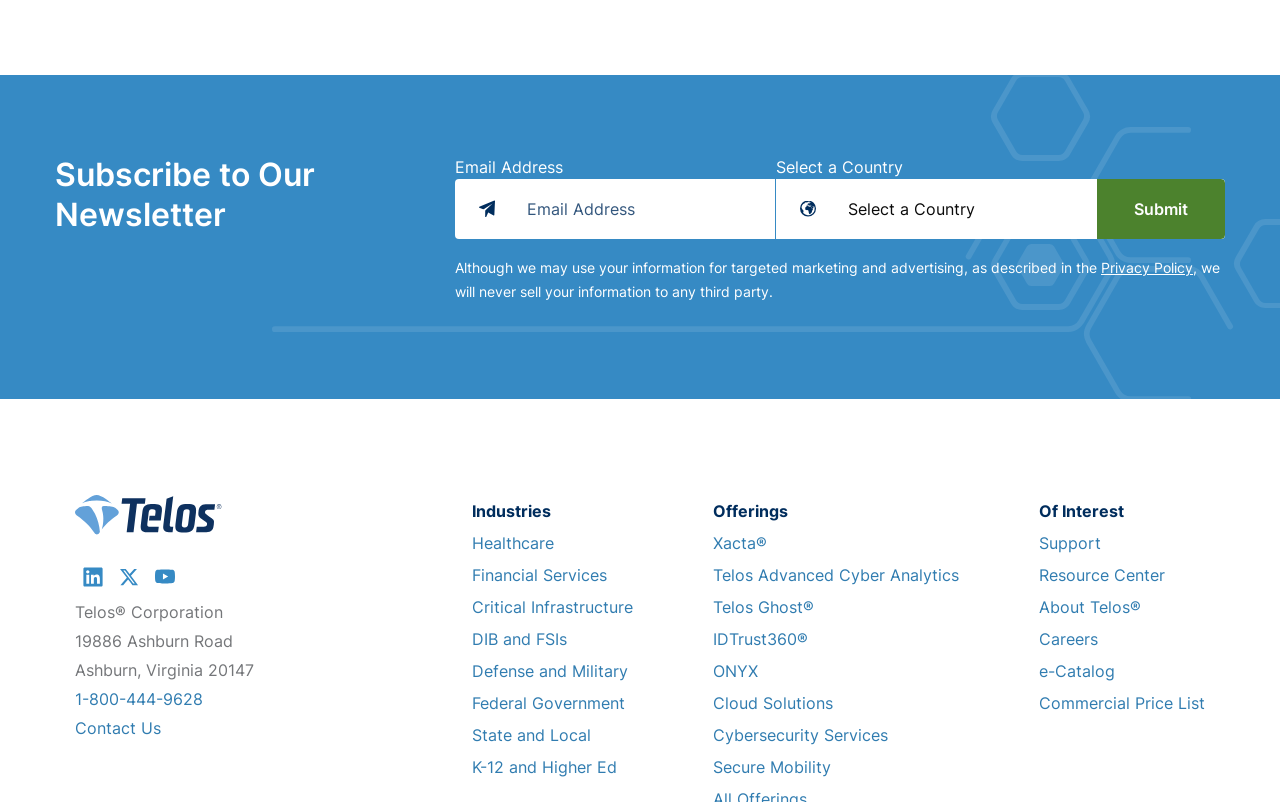Could you provide the bounding box coordinates for the portion of the screen to click to complete this instruction: "Contact us"?

[0.059, 0.893, 0.279, 0.923]